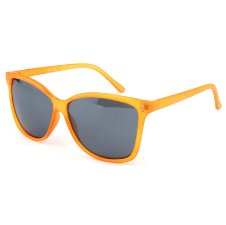Provide a thorough and detailed response to the question by examining the image: 
What is the color of the lenses?

The color of the lenses can be determined by reading the caption, which describes the lenses as dark gray, providing both a chic look and effective sun protection.